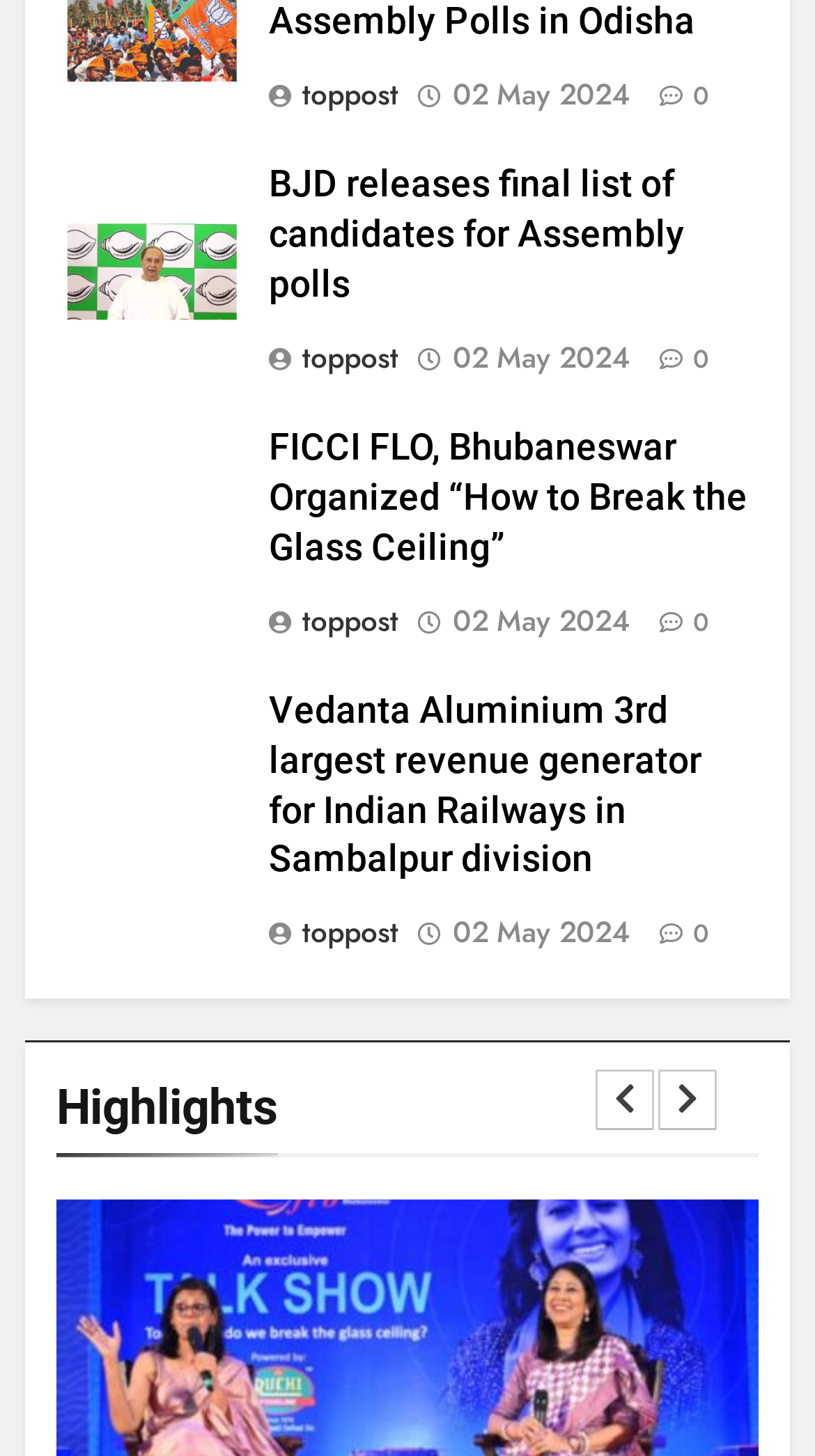Determine the bounding box coordinates of the clickable region to execute the instruction: "view the article about BJD releases final list of candidates for Assembly polls". The coordinates should be four float numbers between 0 and 1, denoted as [left, top, right, bottom].

[0.329, 0.111, 0.918, 0.214]